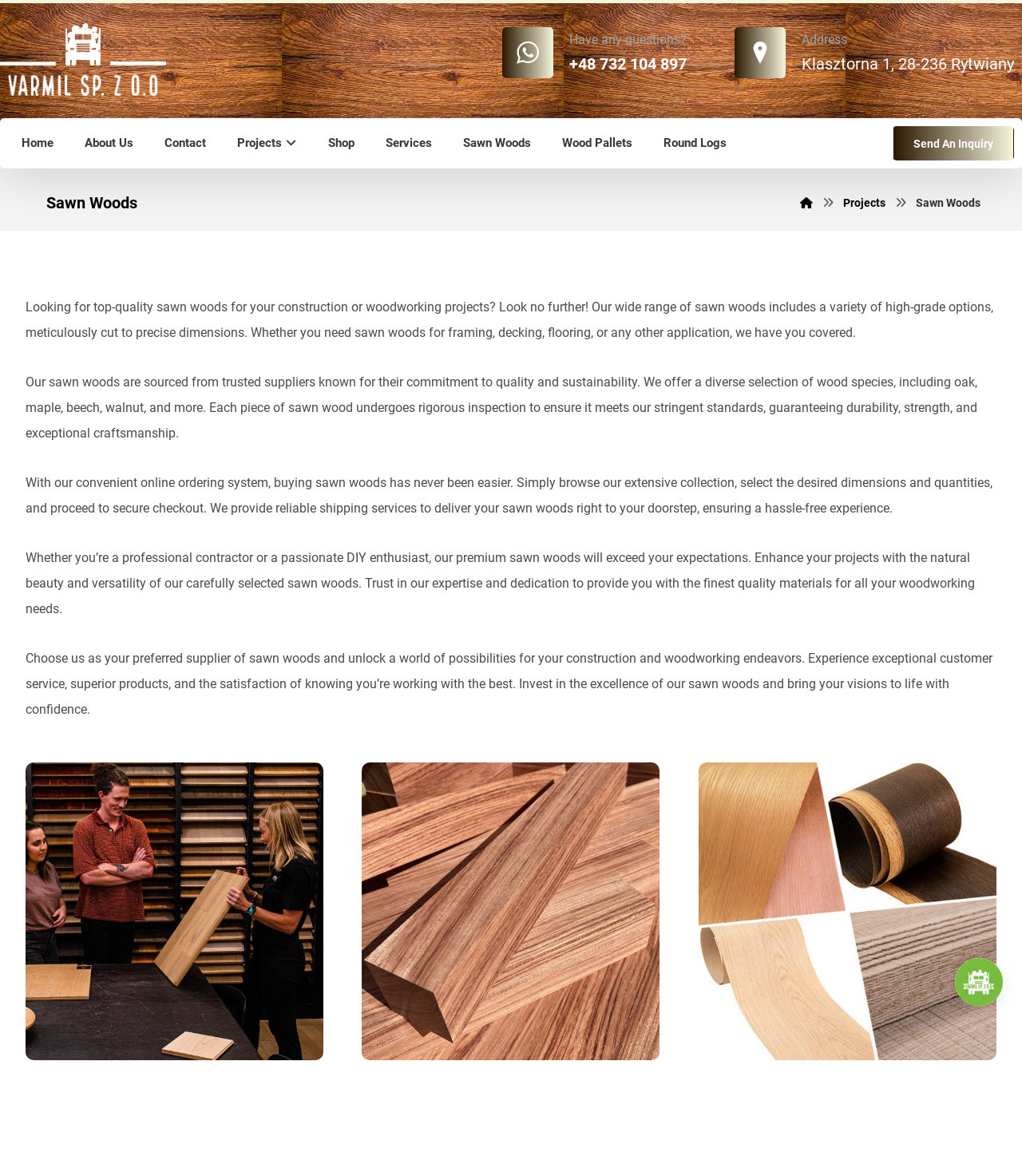Find and indicate the bounding box coordinates of the region you should select to follow the given instruction: "Click on the 'Buy Hardwood Online' button".

[0.025, 0.648, 0.316, 0.901]